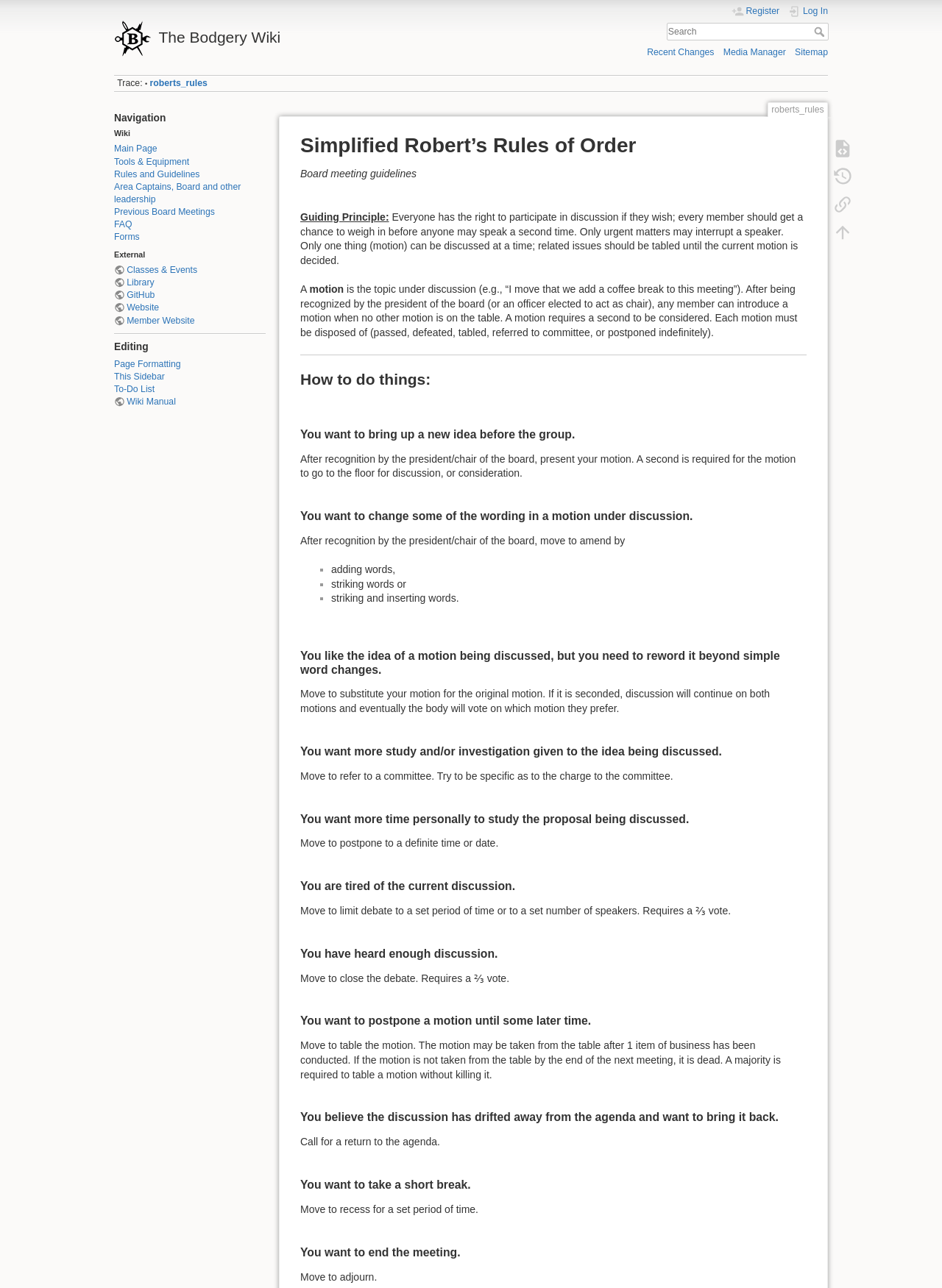What is the purpose of the 'Sidebar' section?
Could you answer the question in a detailed manner, providing as much information as possible?

I inferred the answer by examining the 'Sidebar' section, which contains a list of links to other pages on the wiki, including the 'Main Page', 'Tools & Equipment', and 'Rules and Guidelines'.